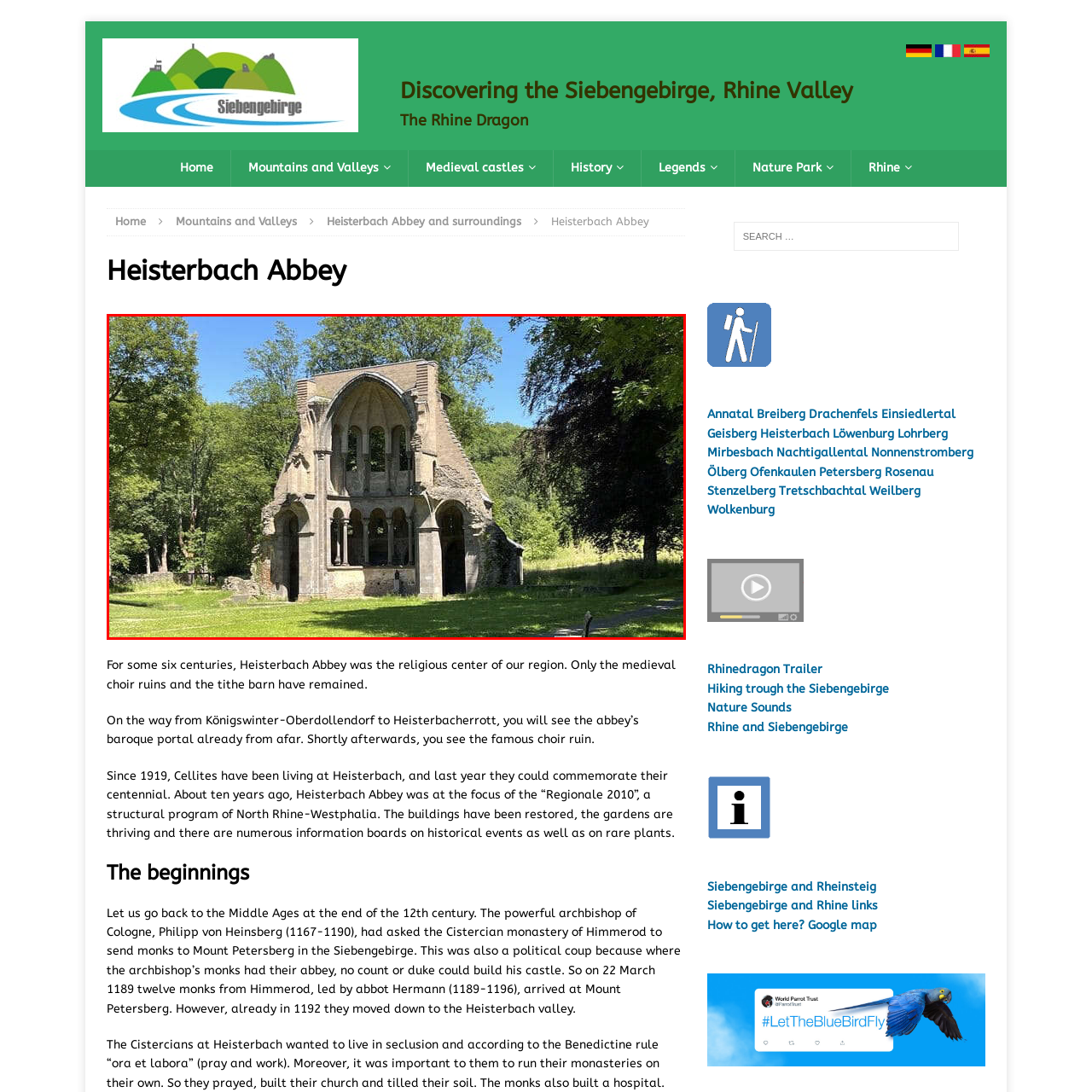Create an extensive description for the image inside the red frame.

The image showcases the picturesque ruins of Heisterbach Abbey, located in the Siebengebirge region near Königswinter. This once-thriving religious center, established in the 12th century, is now marked by the remains of its elegant Gothic architecture. The photograph captures the distinctive façade of the abbey, highlighting its arched windows and intricate stonework, surrounded by lush greenery. Tall trees frame the scene, offering a glimpse into the serene natural landscape that envelops the historical site. The ruins evoke a sense of history and nostalgia, inviting visitors to reflect on the significance of Heisterbach Abbey as a spiritual hub for nearly six centuries. Today, it stands as a testament to the region's rich heritage, captivating those who journey along the path towards this remarkable site.